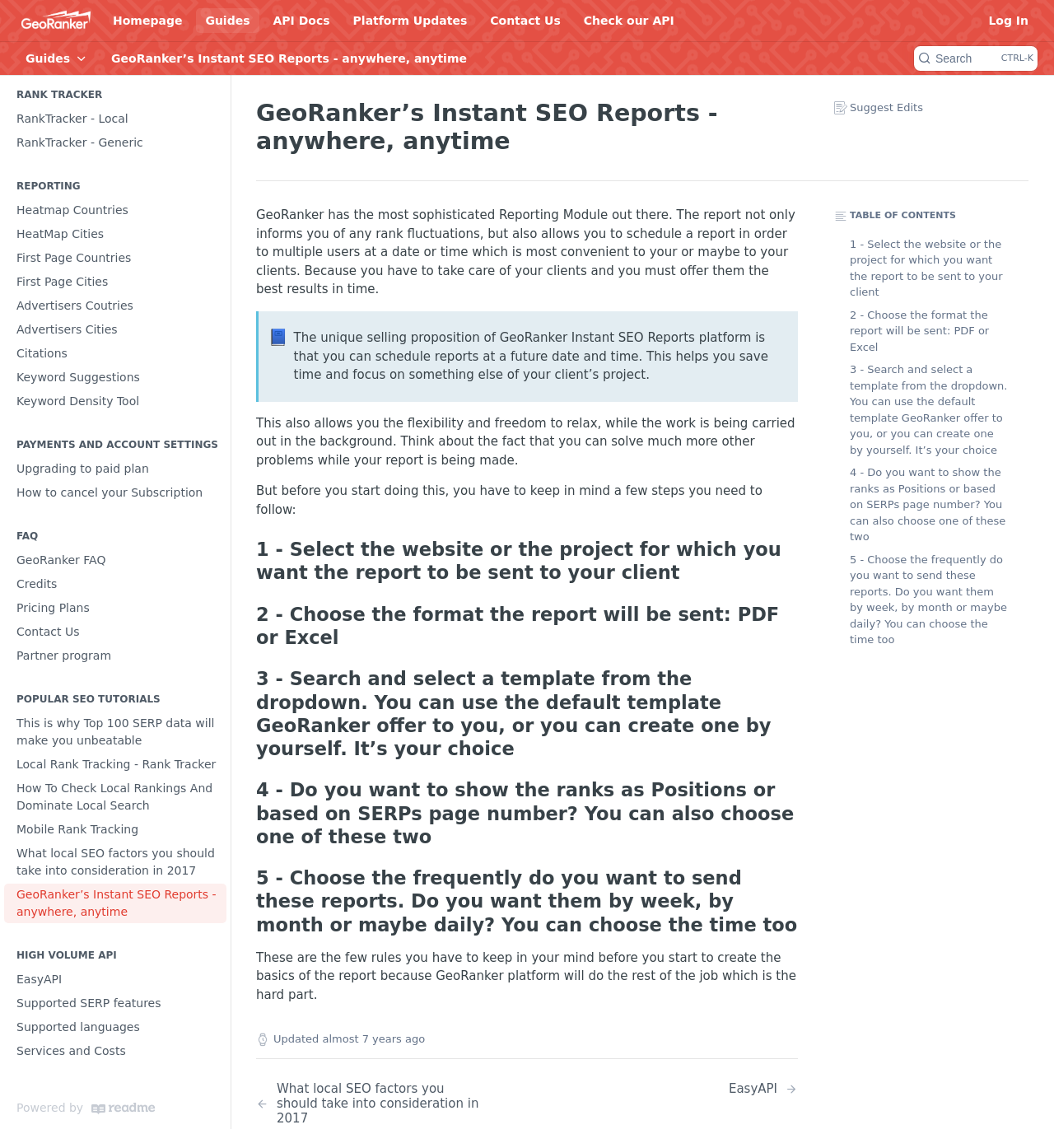What is the purpose of the Reporting Module in GeoRanker?
Could you give a comprehensive explanation in response to this question?

The purpose of the Reporting Module can be understood from the text 'GeoRanker has the most sophisticated Reporting Module out there. The report not only informs you of any rank fluctuations, but also allows you to schedule a report in order to multiple users at a date or time which is most convenient to your or maybe to your clients.' which explains the functionality of the Reporting Module.